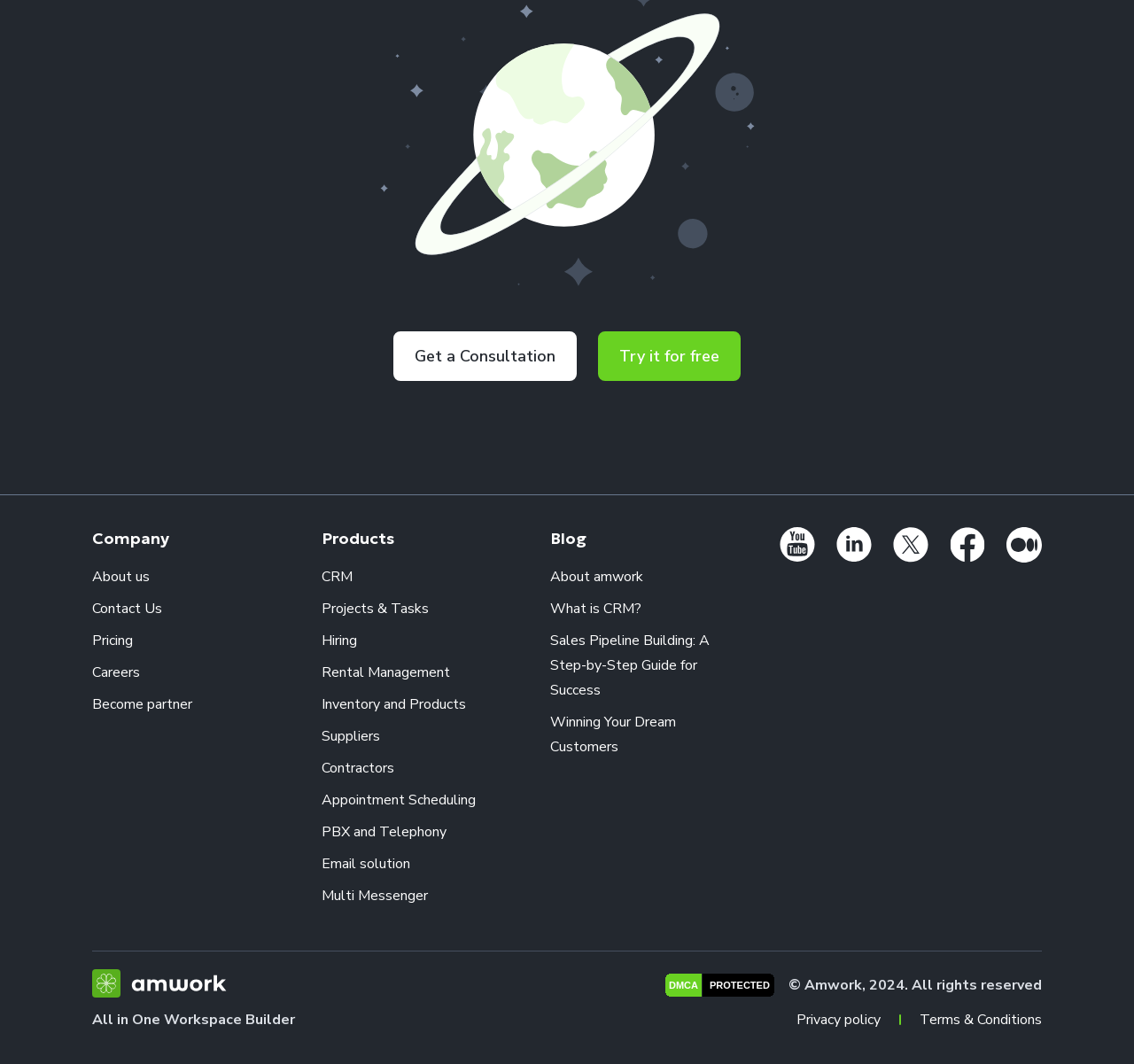Please identify the bounding box coordinates of the clickable area that will allow you to execute the instruction: "view May 2022".

None